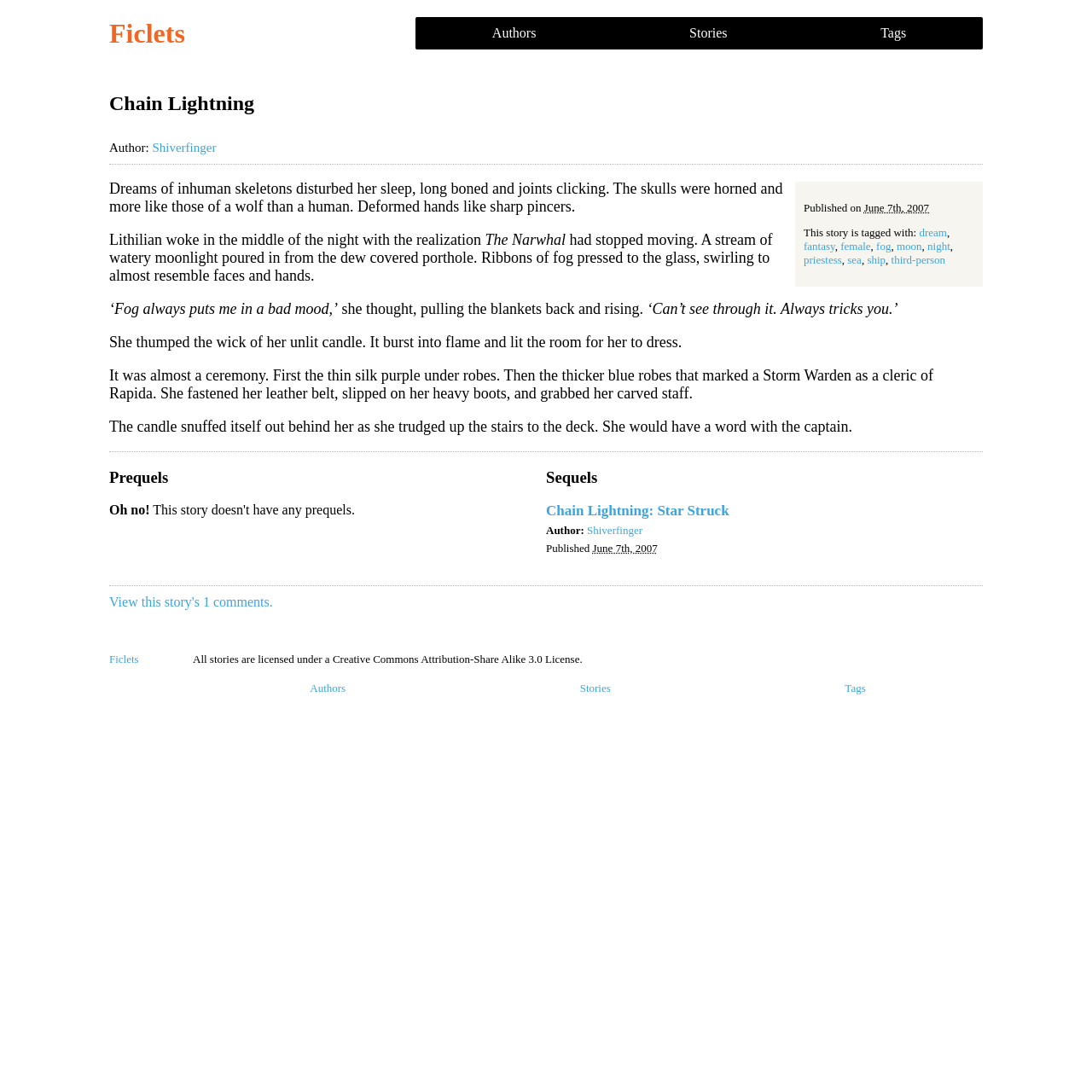Kindly provide the bounding box coordinates of the section you need to click on to fulfill the given instruction: "View comments".

[0.1, 0.545, 0.25, 0.558]